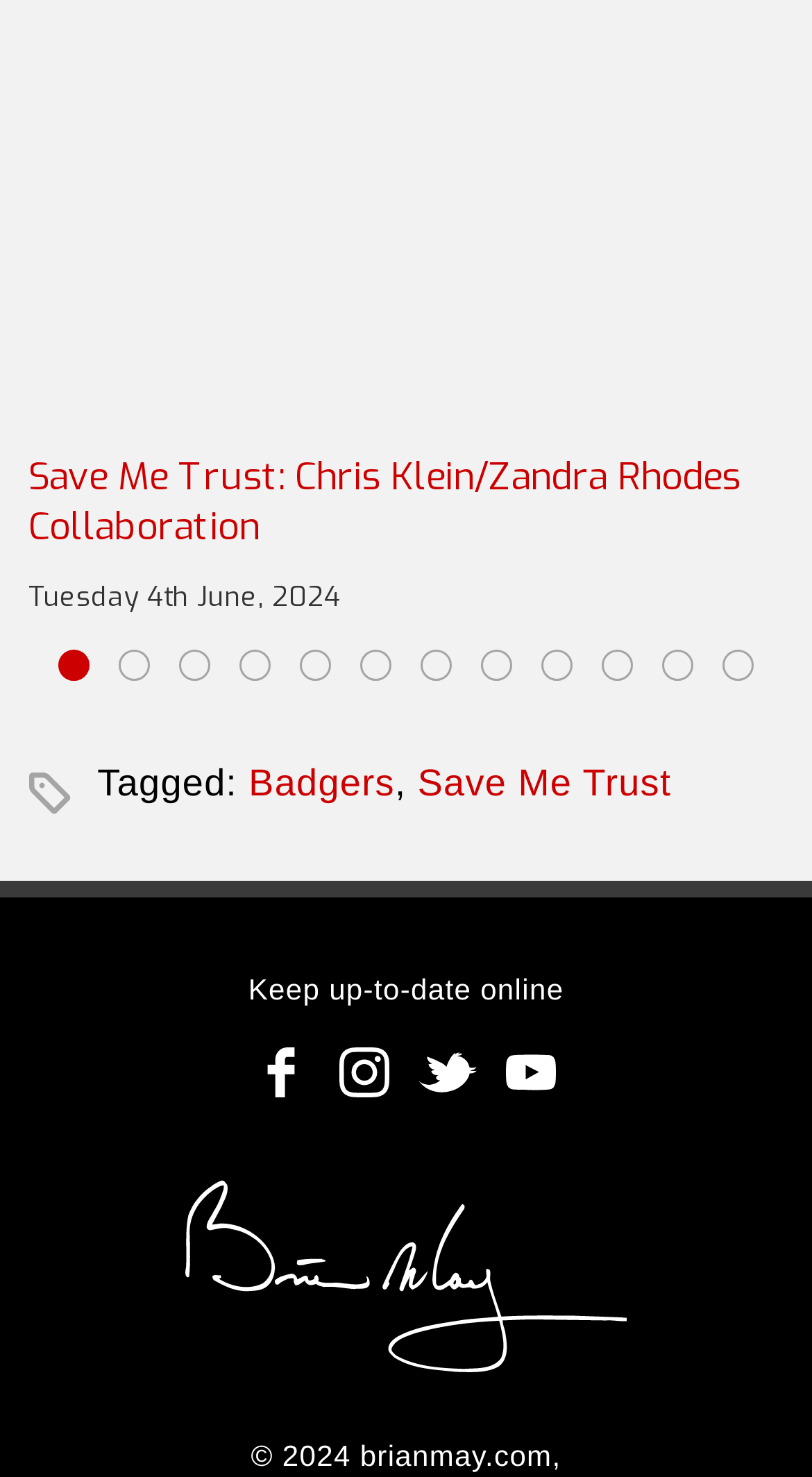Use a single word or phrase to answer the following:
What social media platforms can you follow Brian May on?

Facebook, Instagram, Twitter, YouTube